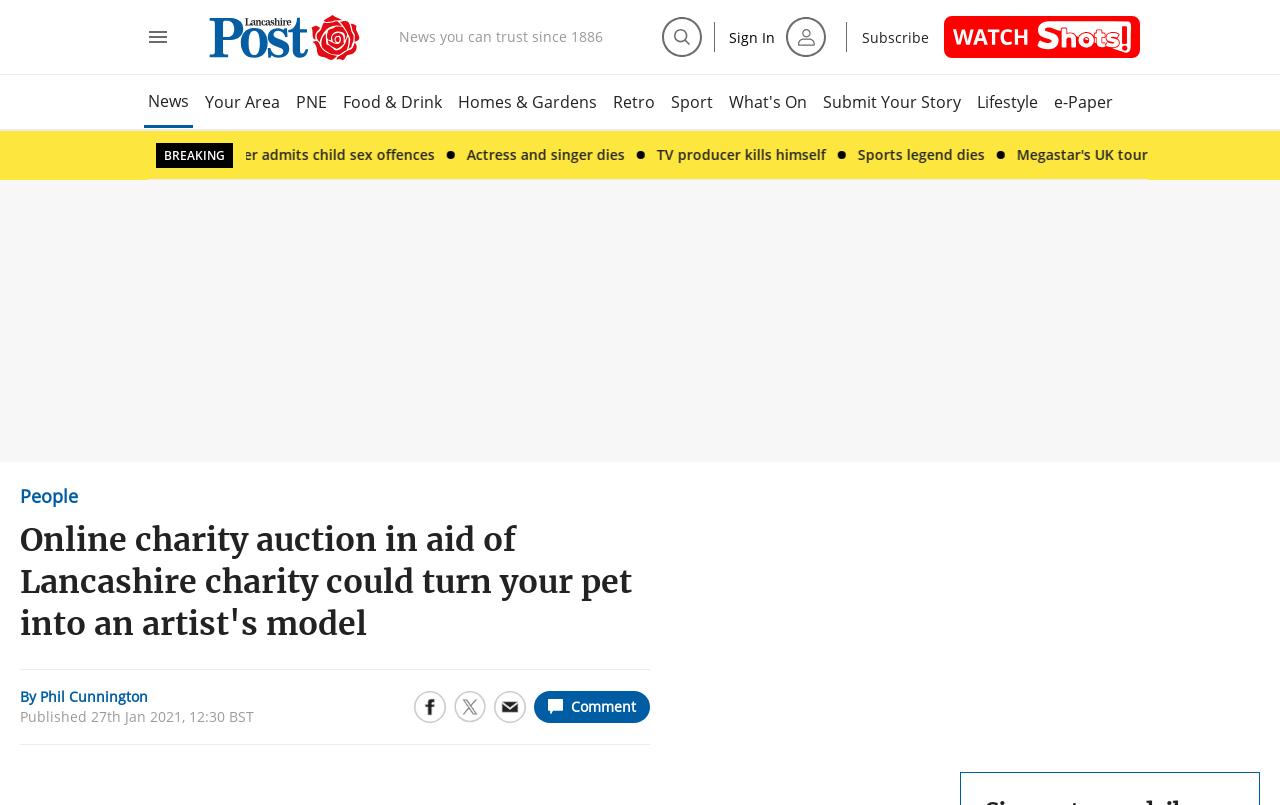Please locate the bounding box coordinates for the element that should be clicked to achieve the following instruction: "Open full menu". Ensure the coordinates are given as four float numbers between 0 and 1, i.e., [left, top, right, bottom].

[0.114, 0.031, 0.133, 0.061]